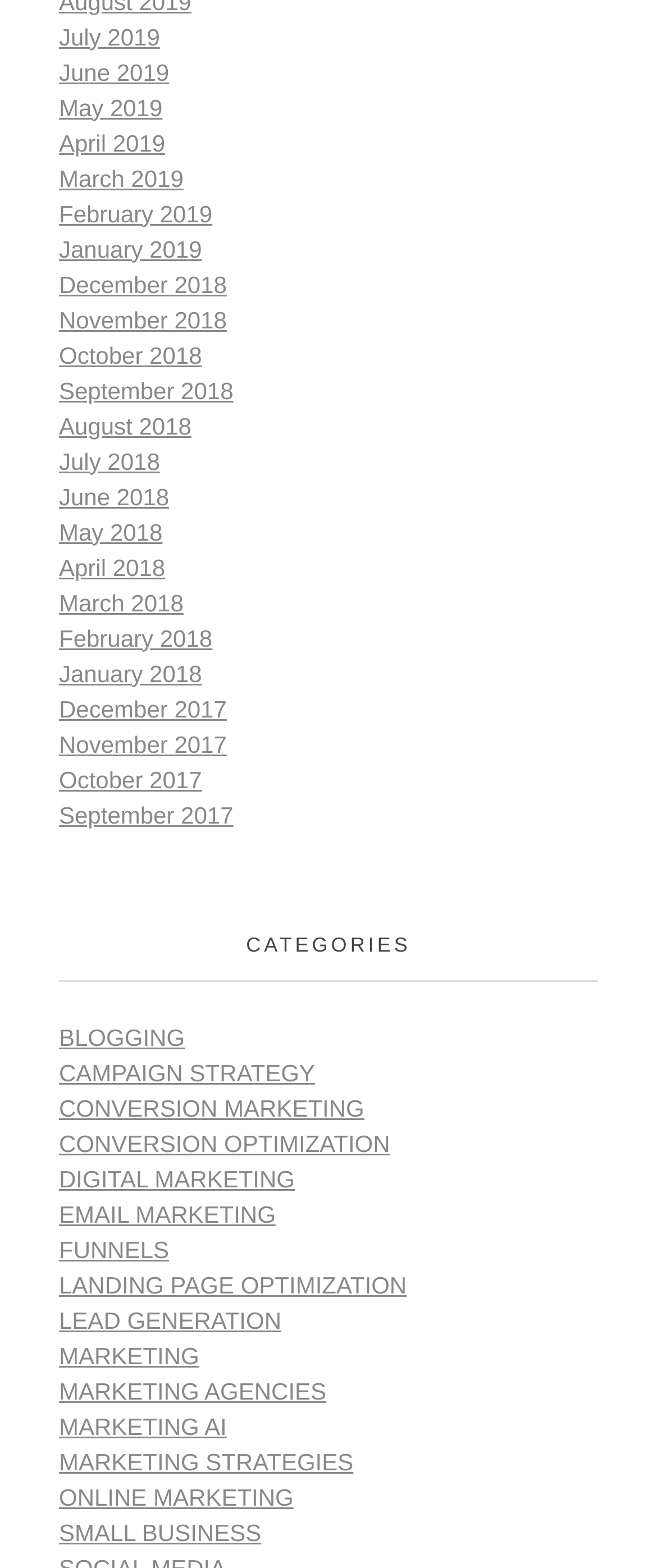Give a one-word or short phrase answer to this question: 
Is 'MARKETING AI' above 'MARKETING STRATEGIES'?

Yes